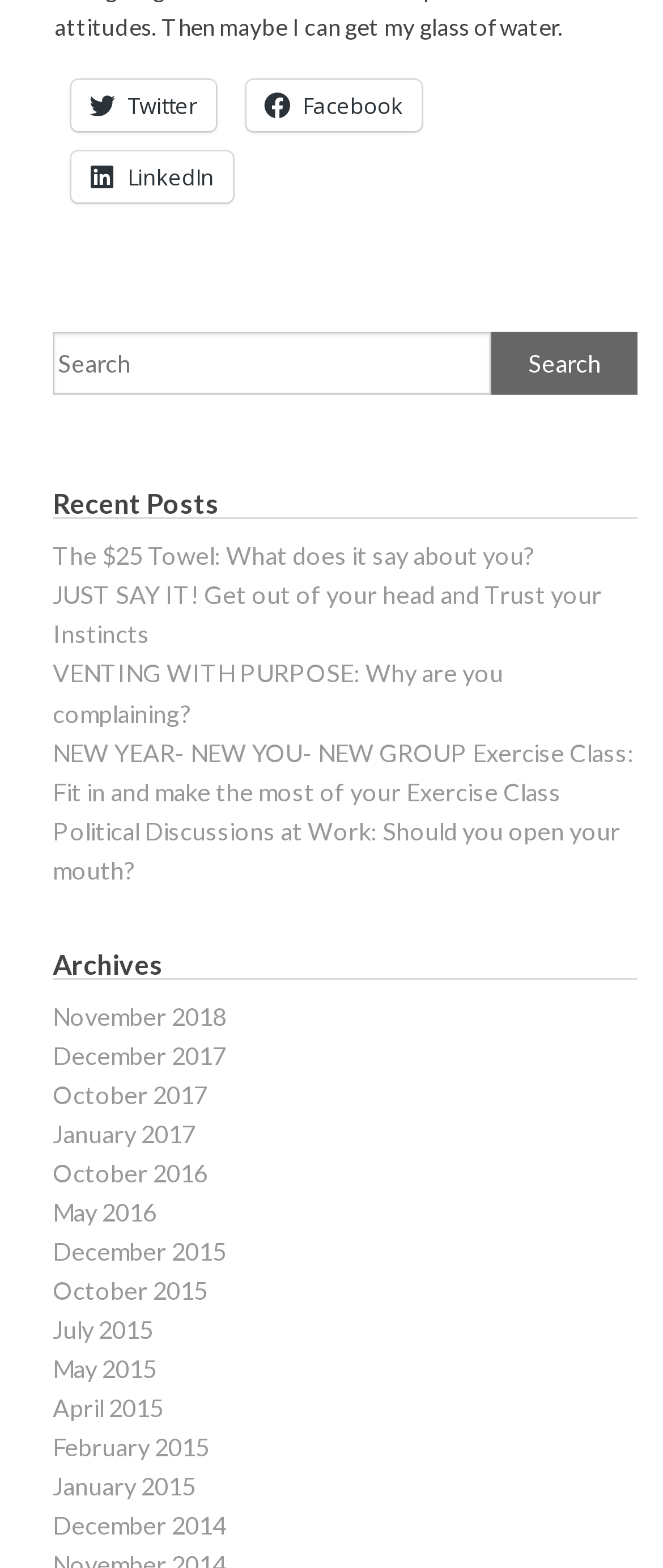Give a one-word or short phrase answer to this question: 
What is the purpose of the search box?

To search the website